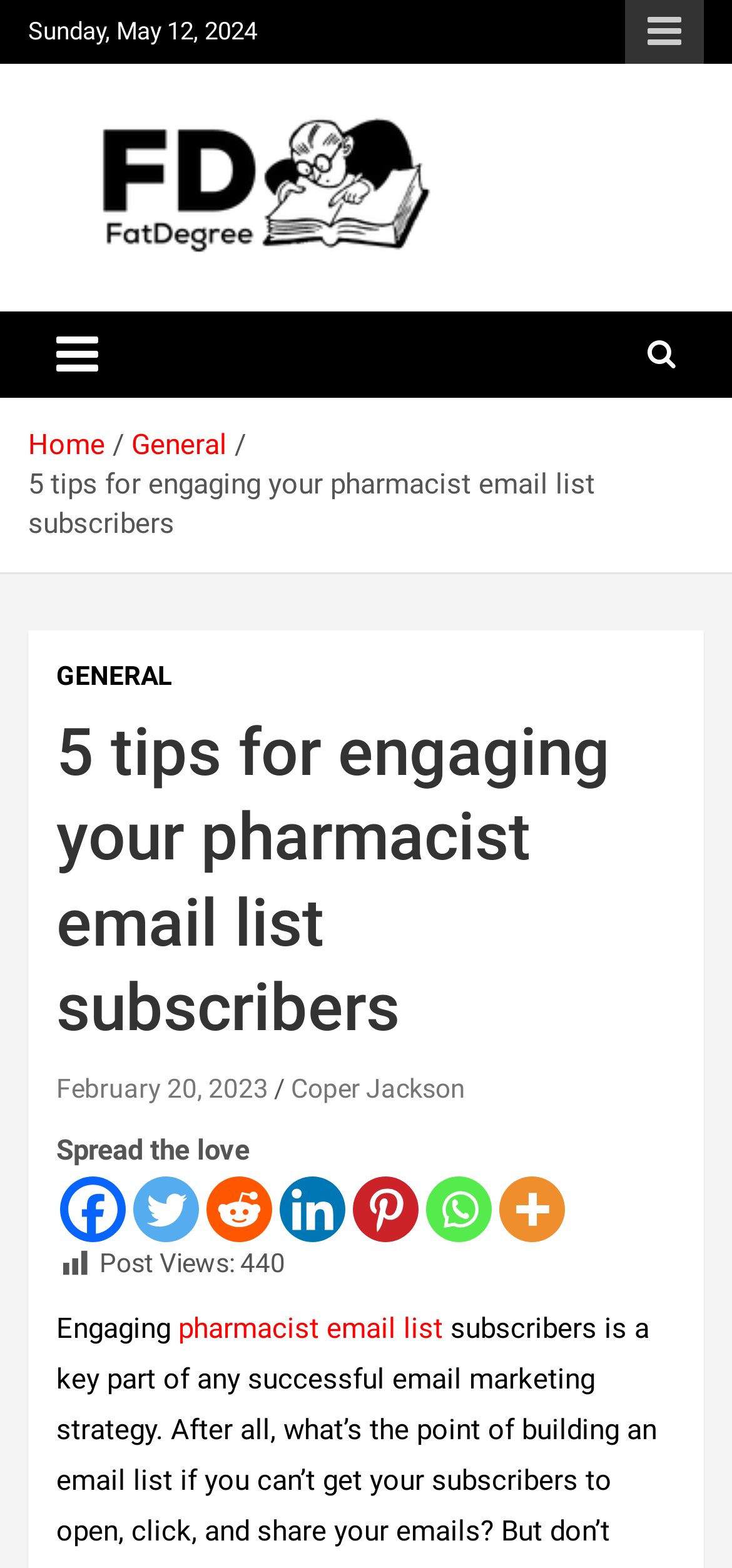Predict the bounding box of the UI element based on the description: "General". The coordinates should be four float numbers between 0 and 1, formatted as [left, top, right, bottom].

[0.179, 0.273, 0.31, 0.295]